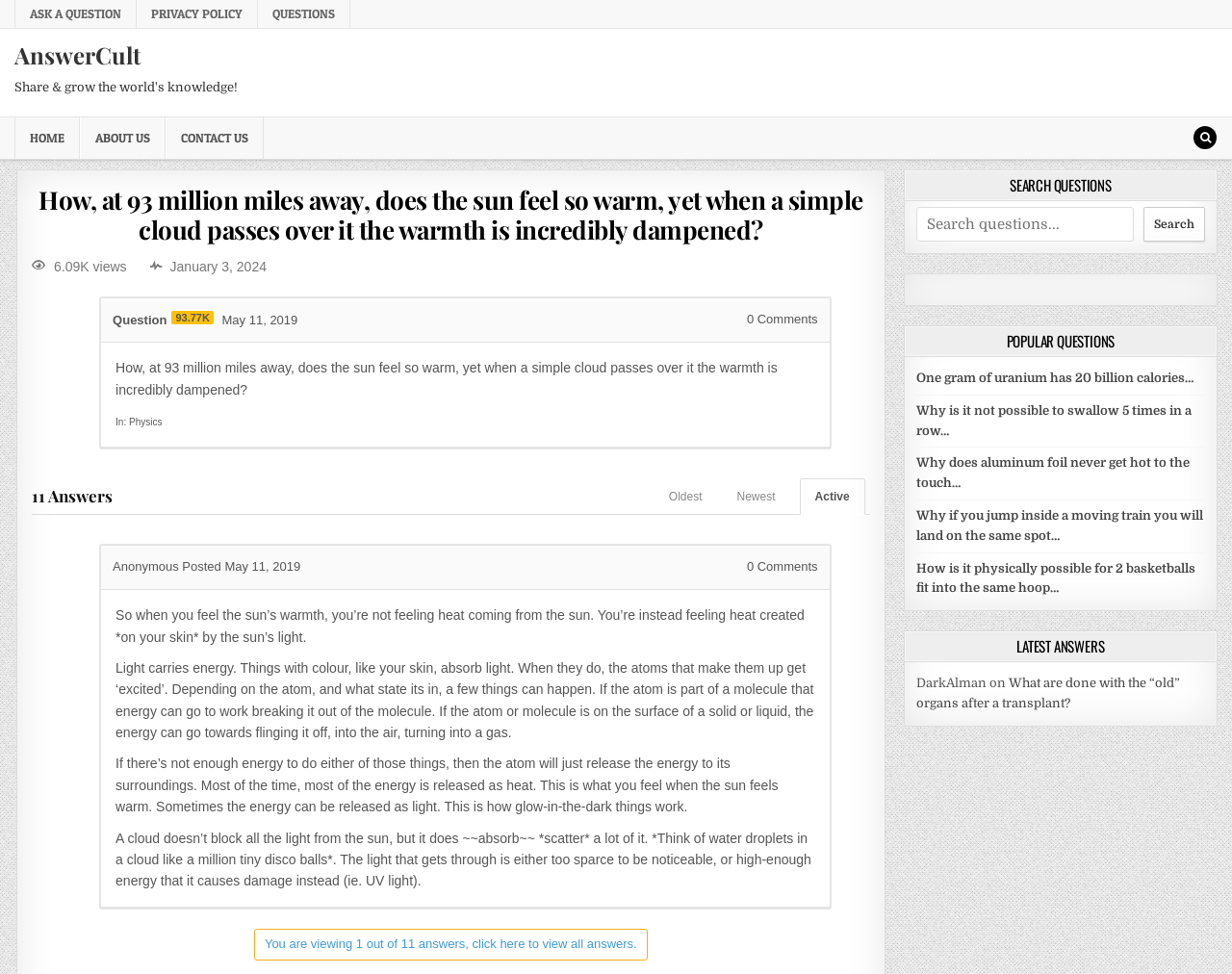Provide a thorough description of the webpage's content and layout.

This webpage is about a question-and-answer platform, specifically focused on a question about how the sun's warmth is felt on Earth. At the top of the page, there is a navigation menu with links to "ASK A QUESTION", "PRIVACY POLICY", and "QUESTIONS". Below this, there is a heading with the title "AnswerCult" and a link to the same.

The main content of the page is divided into several sections. The first section has a heading with the question "How, at 93 million miles away, does the sun feel so warm, yet when a simple cloud passes over it the warmth is incredibly dampened?" and a link to the same. Below this, there is a section with the number of views, "6.09K views", and a timestamp, "January 3, 2024".

The next section has a main heading with links to "Question", "93.77K", and "May 11, 2019". Below this, there is a section with the text "Comments" and a paragraph of text that answers the question about the sun's warmth. The answer explains how light carries energy, and how this energy is absorbed by the skin, causing heat.

Following this, there is a section with a heading "11 Answers" and links to sort the answers by "Active", "Newest", and "Oldest". Below this, there is a section with a link to an answer from "Anonymous" and a timestamp, "Posted May 11, 2019". The answer is a detailed explanation of how the sun's warmth is felt on Earth, including the role of light, energy, and atoms.

To the right of the main content, there are three sections: "SEARCH QUESTIONS", "POPULAR QUESTIONS", and "LATEST ANSWERS". The "SEARCH QUESTIONS" section has a heading, a search button, and a textbox to input search queries. The "POPULAR QUESTIONS" section has a heading and links to several popular questions. The "LATEST ANSWERS" section has a heading, a navigation menu, and a list of latest answers with usernames, timestamps, and question titles.

At the bottom of the page, there is a link to view all answers to the original question.